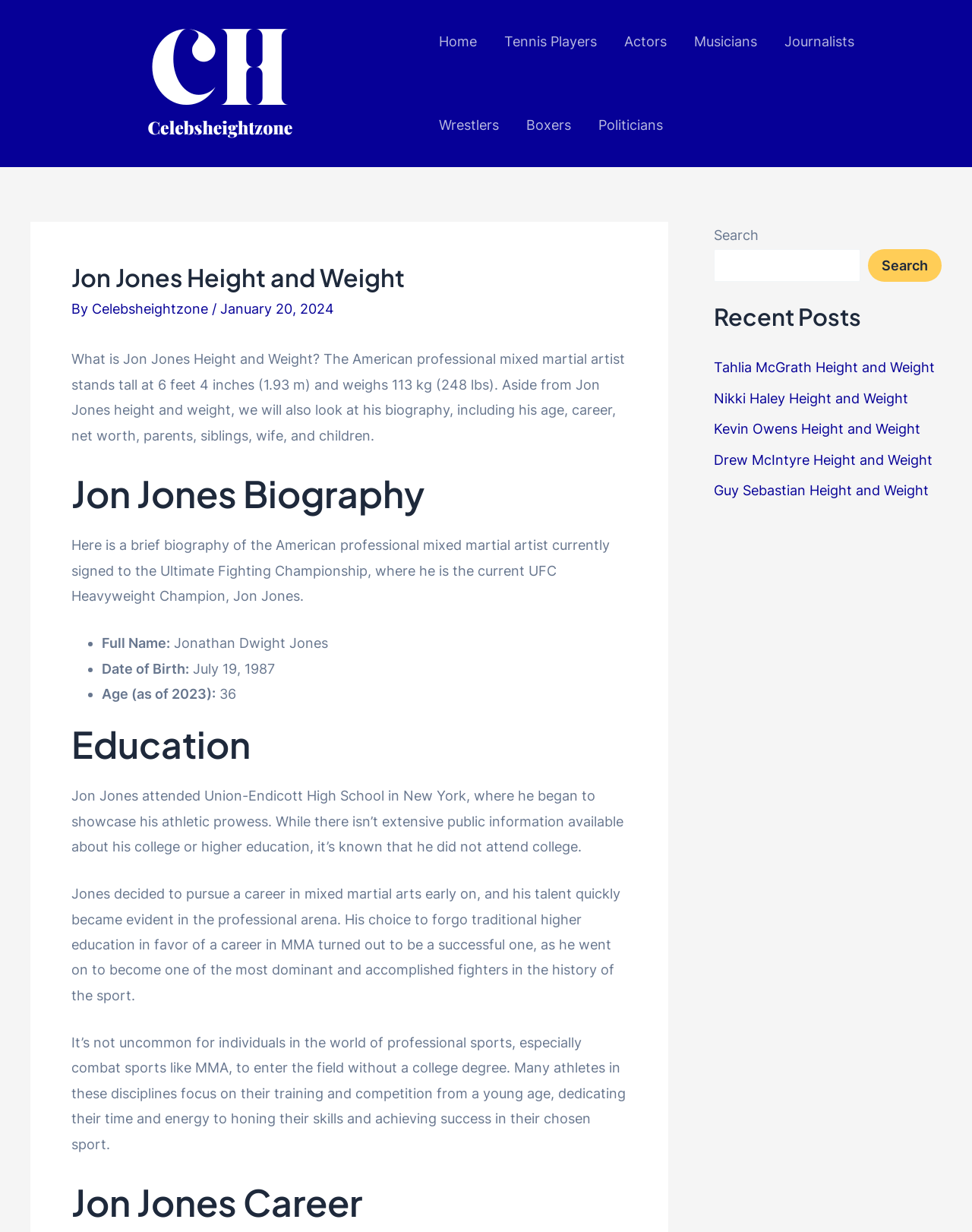Please identify the bounding box coordinates for the region that you need to click to follow this instruction: "Download the DRmare Spotify Music Converter".

None